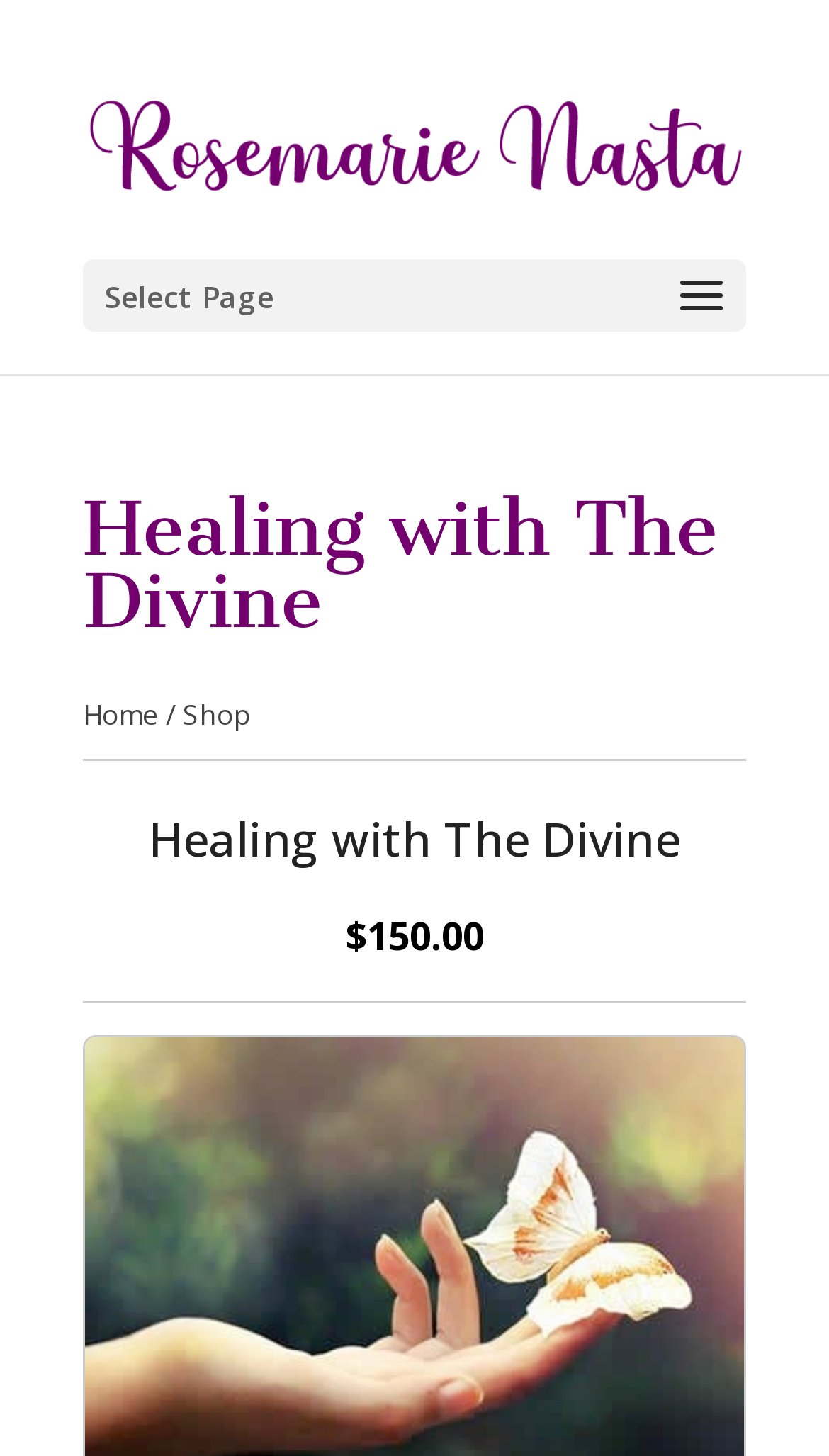Identify the bounding box for the given UI element using the description provided. Coordinates should be in the format (top-left x, top-left y, bottom-right x, bottom-right y) and must be between 0 and 1. Here is the description: Shop

[0.221, 0.477, 0.303, 0.504]